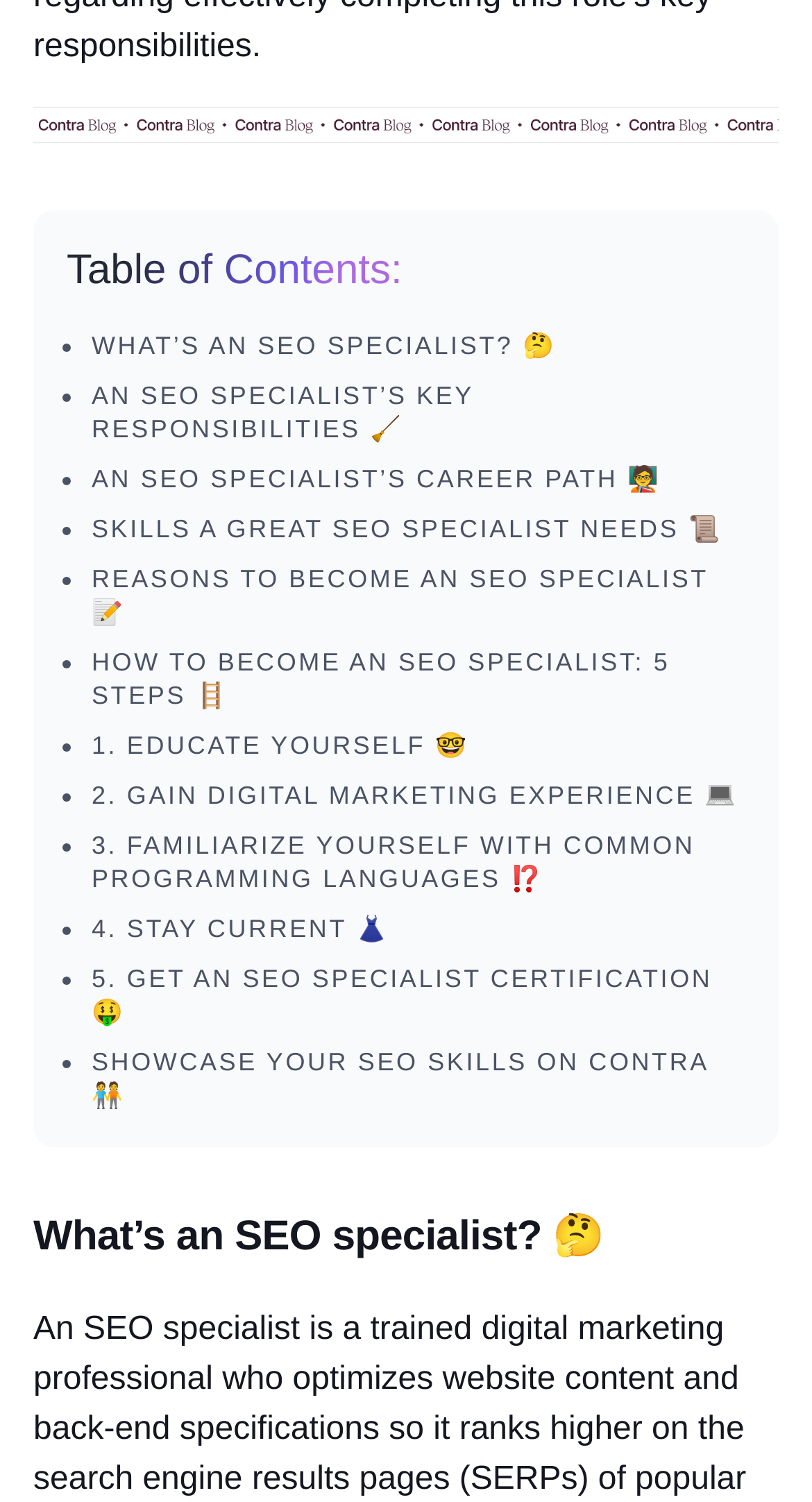Can you determine the bounding box coordinates of the area that needs to be clicked to fulfill the following instruction: "Learn about 'SKILLS A GREAT SEO SPECIALIST NEEDS 📜'"?

[0.113, 0.343, 0.889, 0.365]